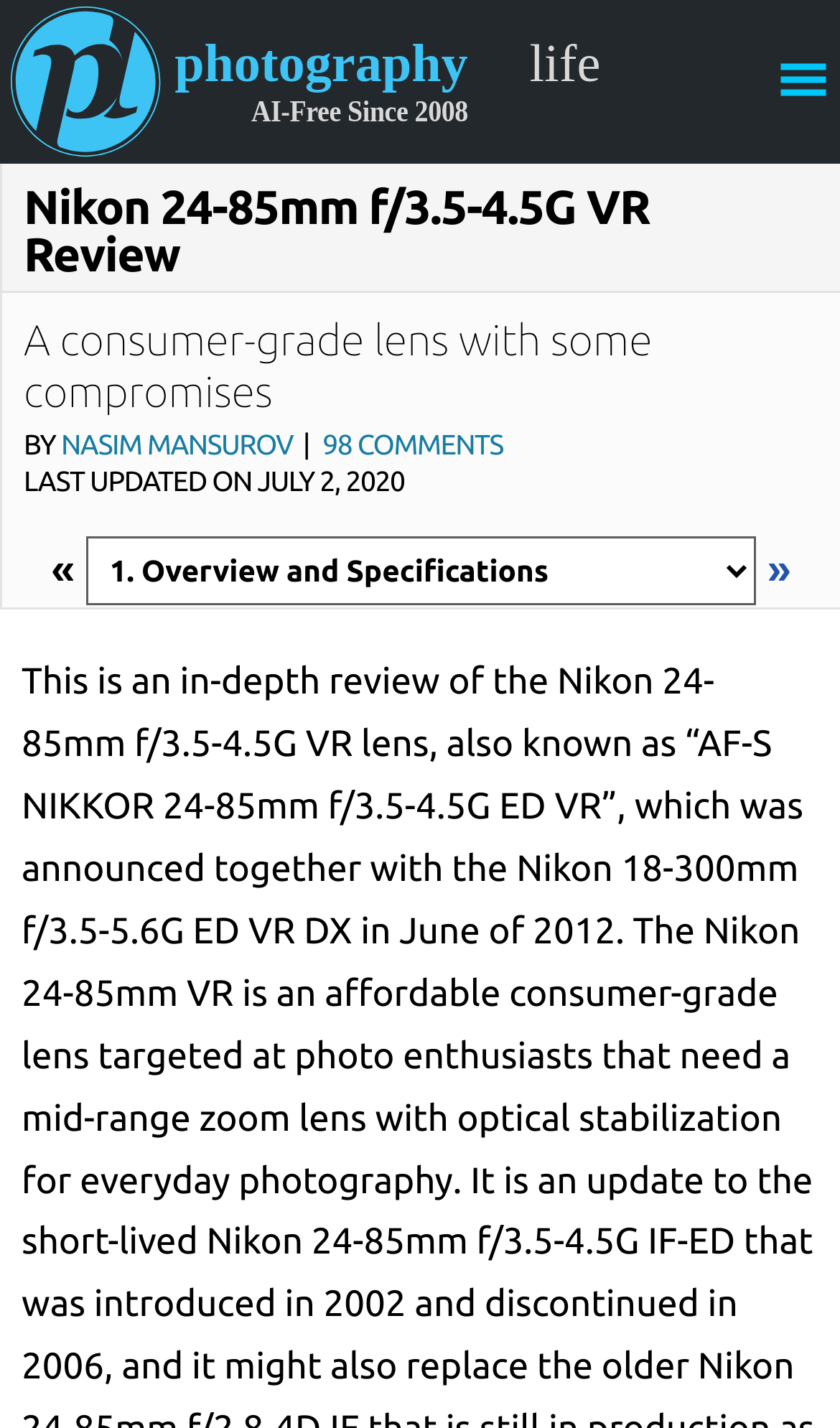Using the provided element description: "»", identify the bounding box coordinates. The coordinates should be four floats between 0 and 1 in the order [left, top, right, bottom].

[0.913, 0.383, 0.942, 0.416]